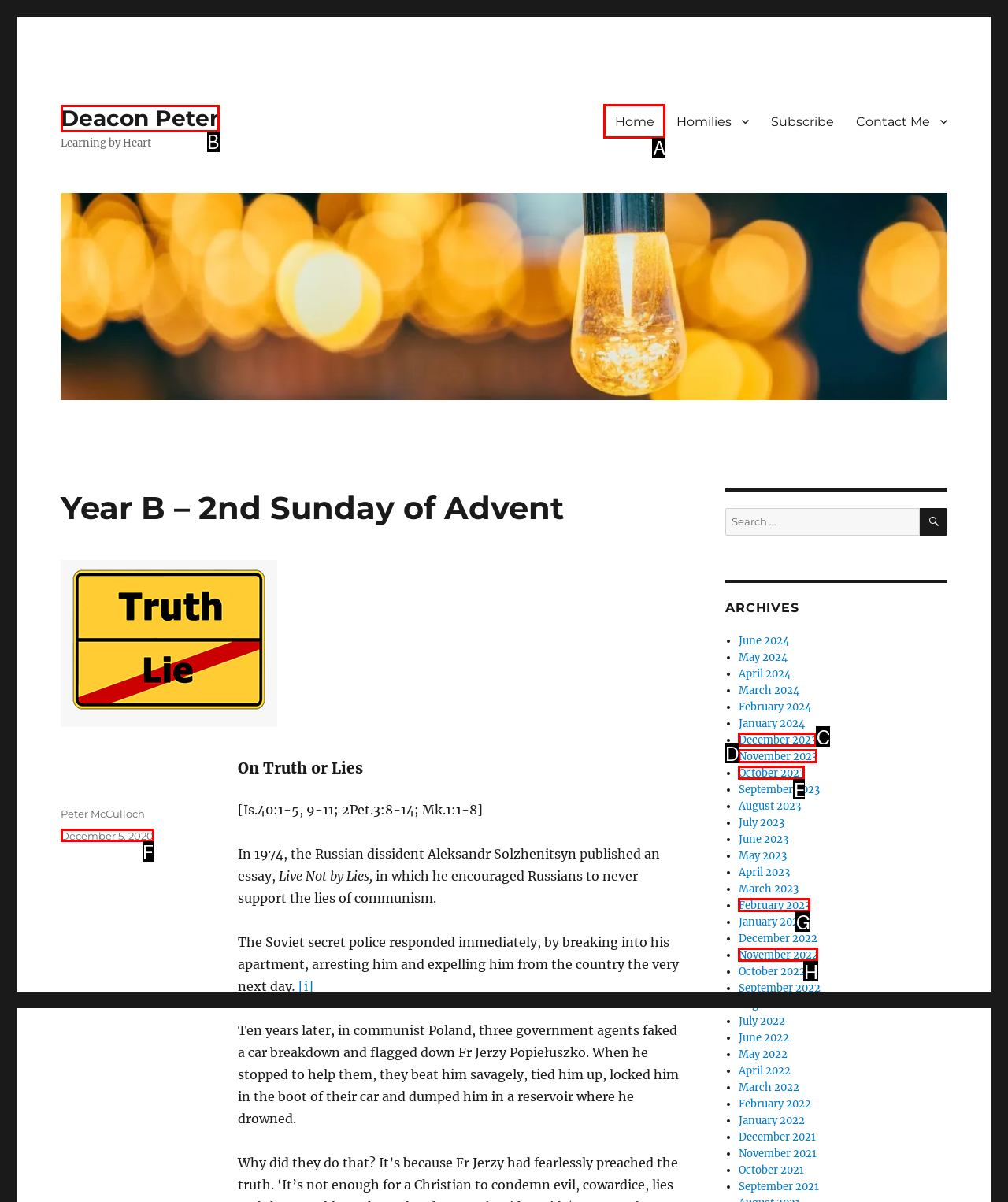Which lettered option should be clicked to achieve the task: Click on the 'Home' link? Choose from the given choices.

A